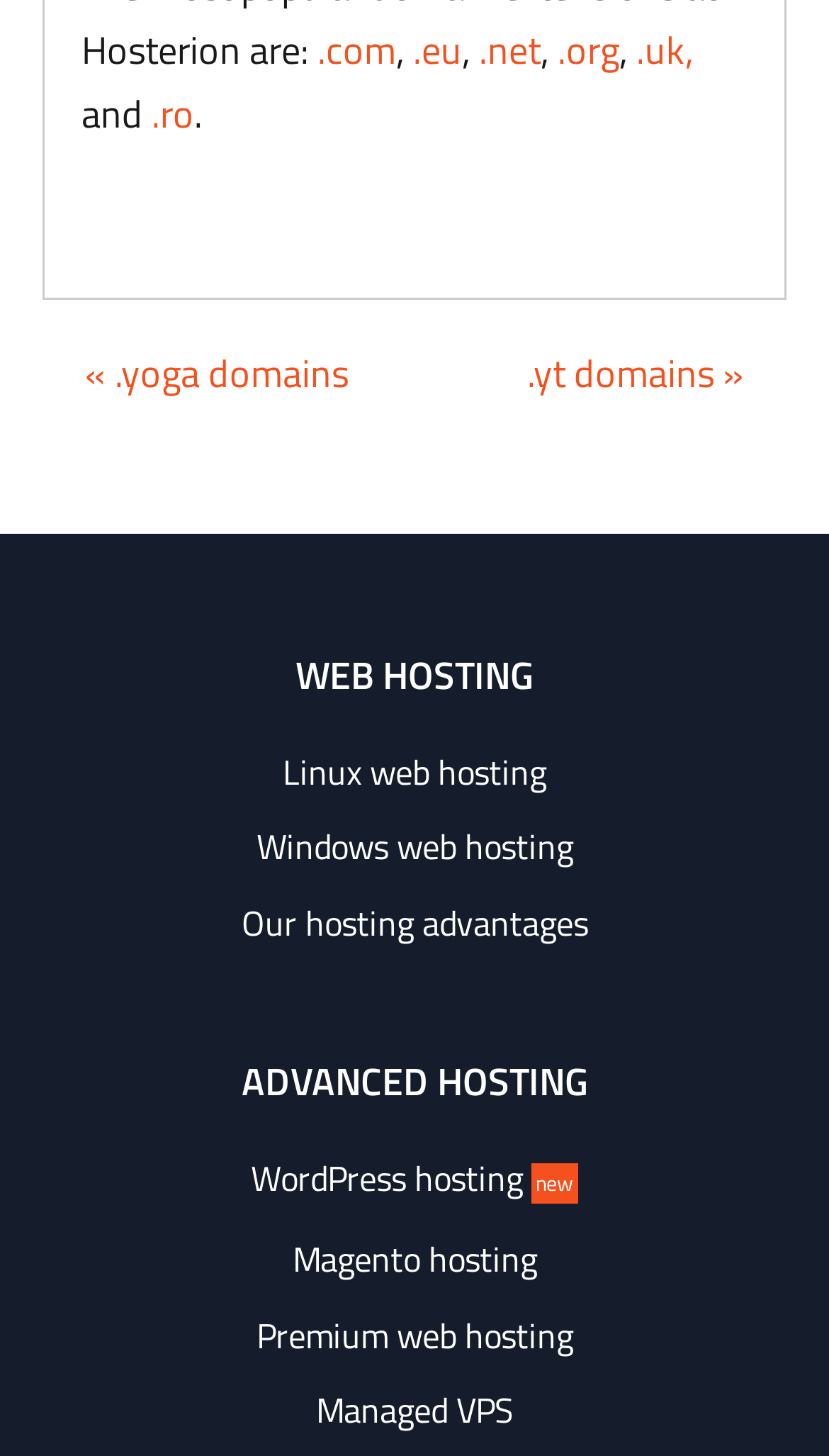Give the bounding box coordinates for this UI element: ".com". The coordinates should be four float numbers between 0 and 1, arranged as [left, top, right, bottom].

[0.383, 0.015, 0.478, 0.054]